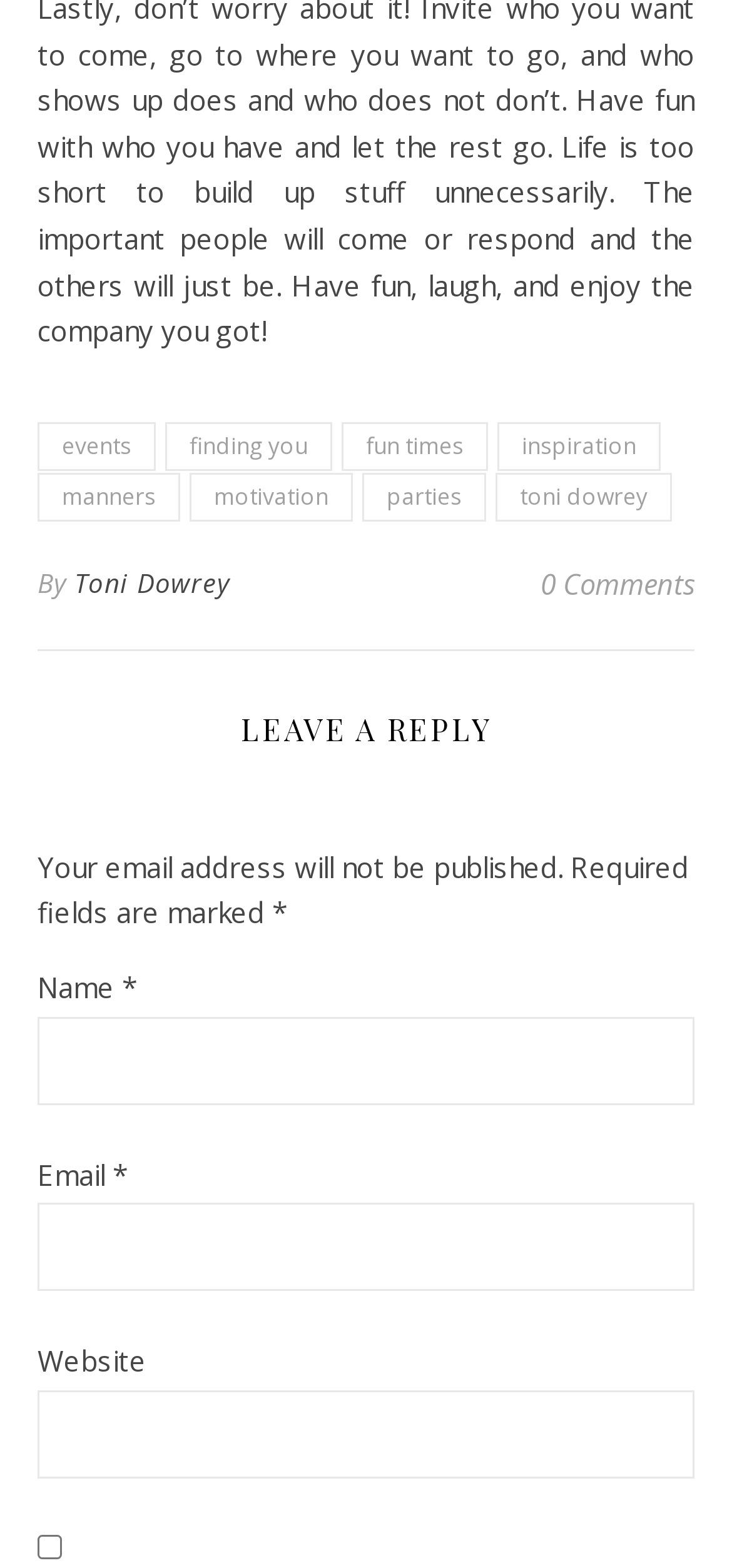Is the 'Save my name...' checkbox checked?
Provide a comprehensive and detailed answer to the question.

I examined the checkbox element and found that its 'checked' property is set to 'false', indicating that it is not checked.